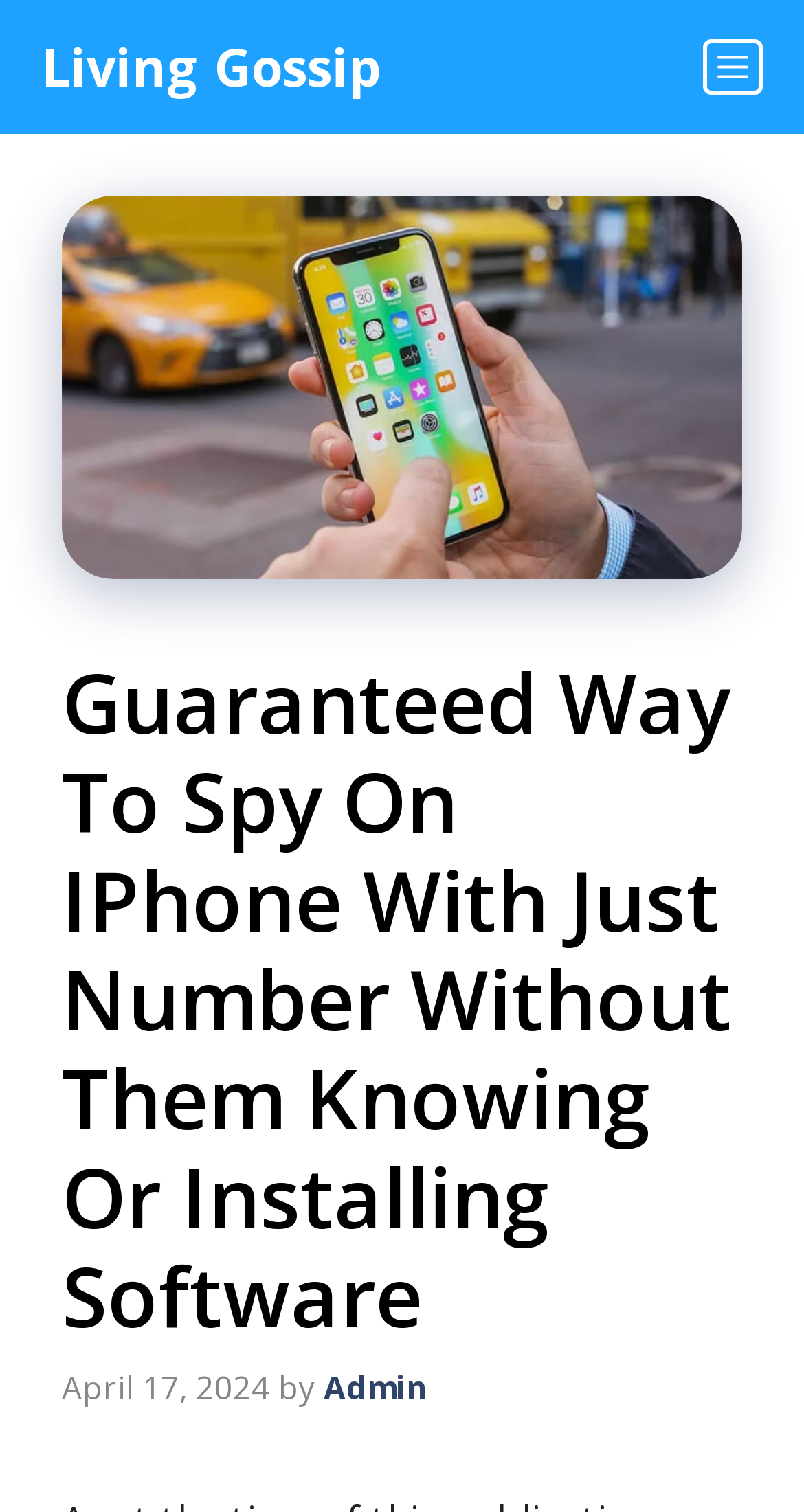What is the date of the article?
Please answer the question with a single word or phrase, referencing the image.

April 17, 2024